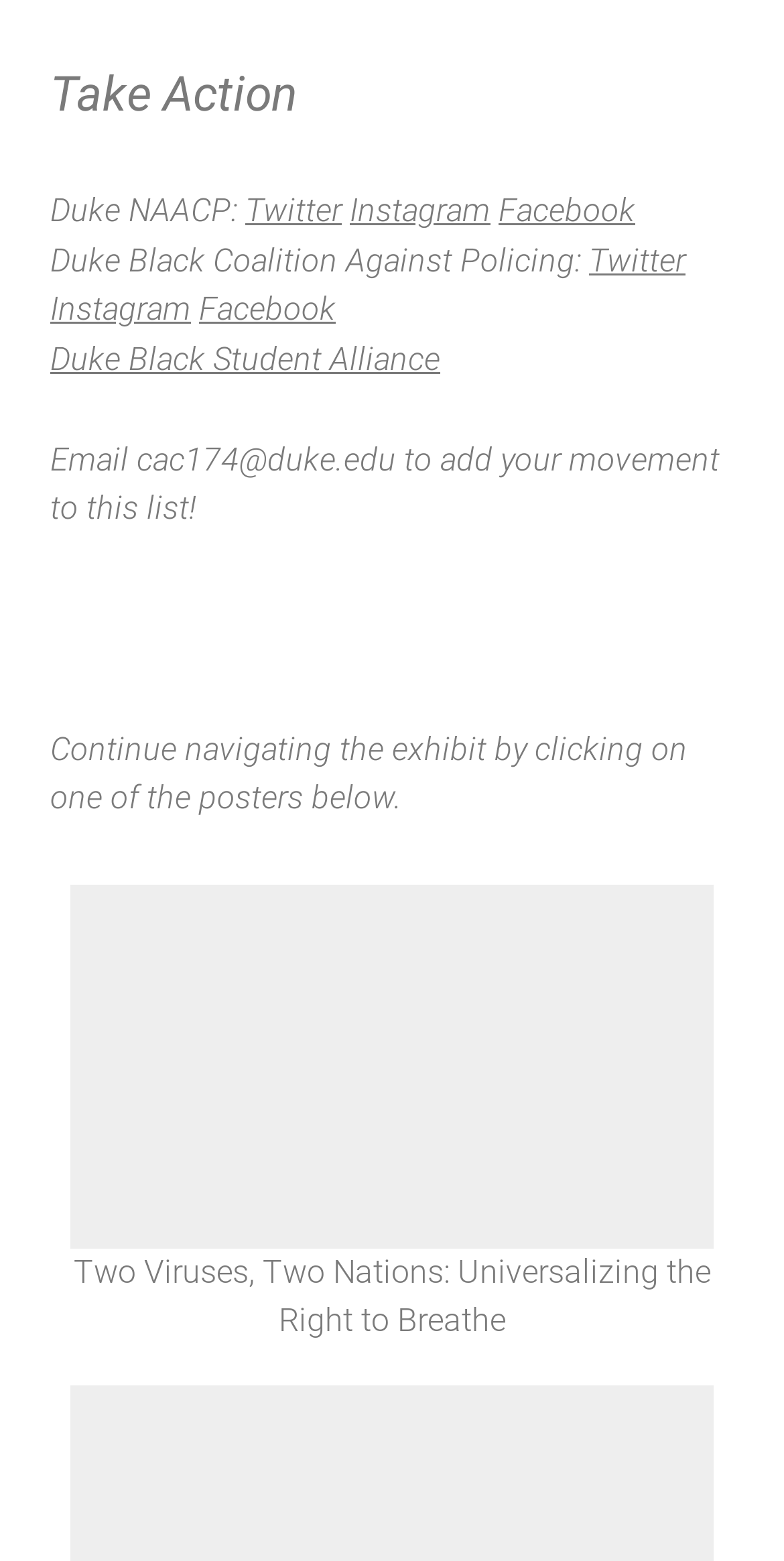Can you find the bounding box coordinates for the element that needs to be clicked to execute this instruction: "Explore the exhibit by clicking on the poster"? The coordinates should be given as four float numbers between 0 and 1, i.e., [left, top, right, bottom].

[0.09, 0.567, 0.91, 0.8]